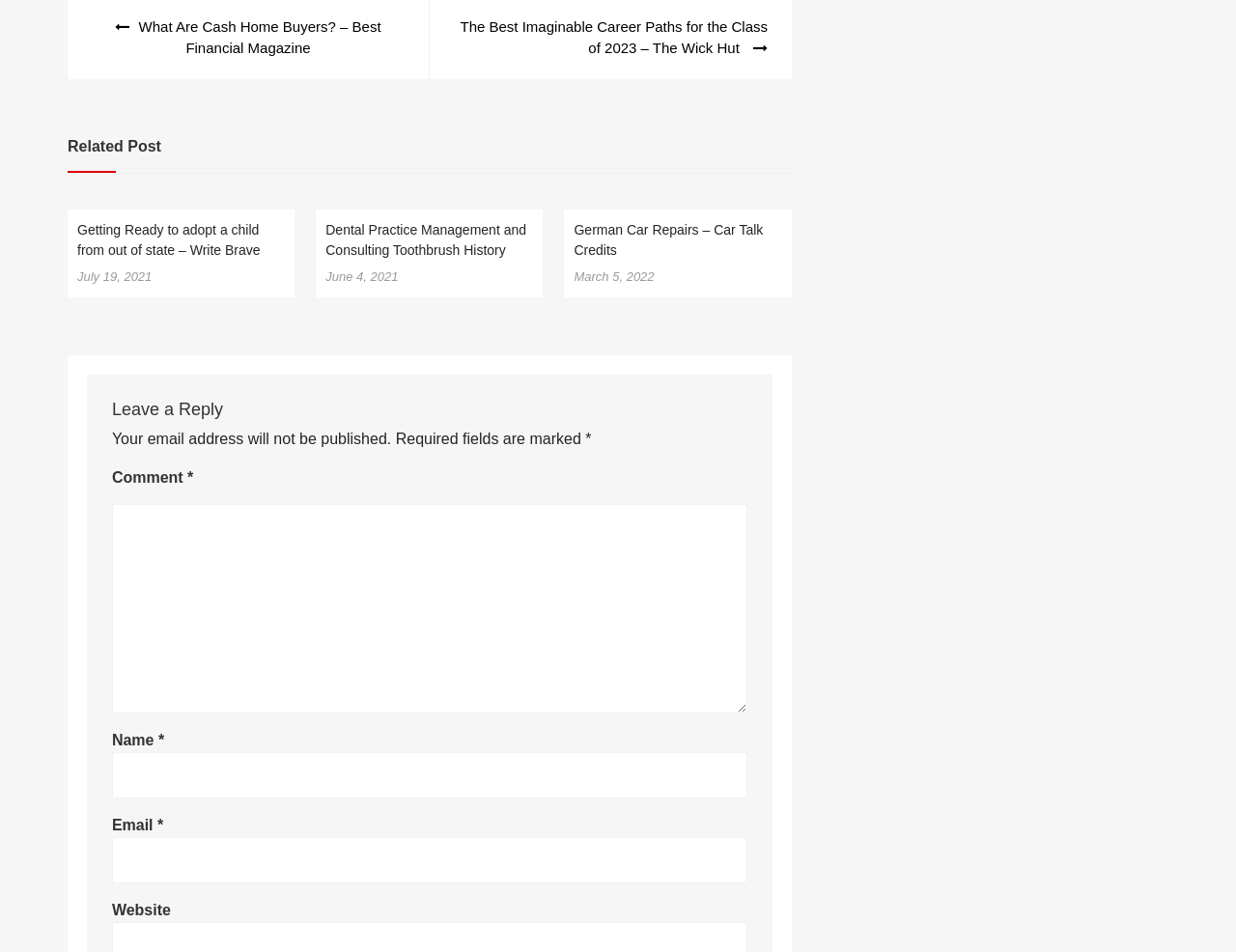Give a one-word or one-phrase response to the question: 
How many related posts are there?

5